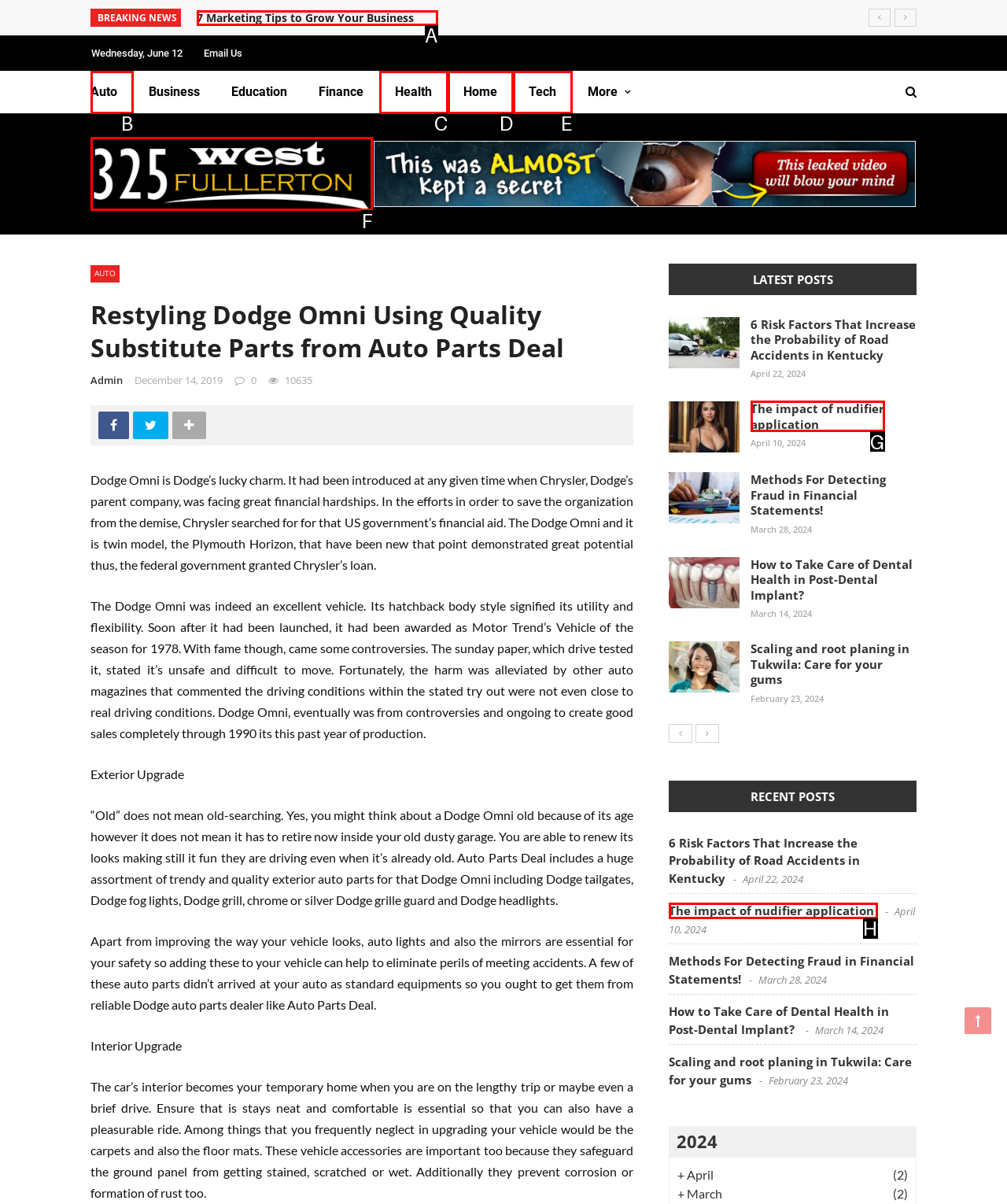Identify the option that best fits this description: Requirements
Answer with the appropriate letter directly.

None